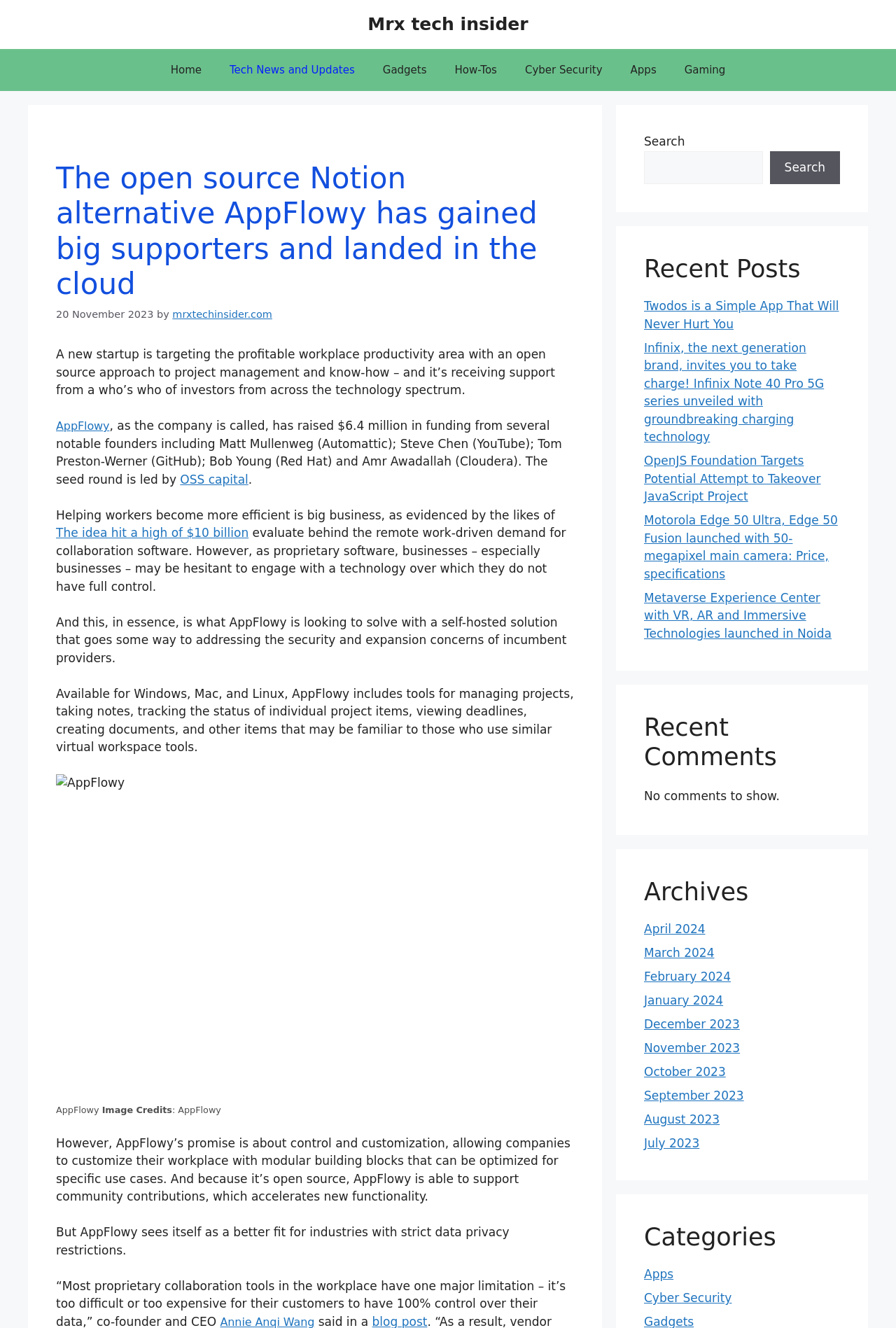Please identify the bounding box coordinates for the region that you need to click to follow this instruction: "visit gears4fitness homepage".

None